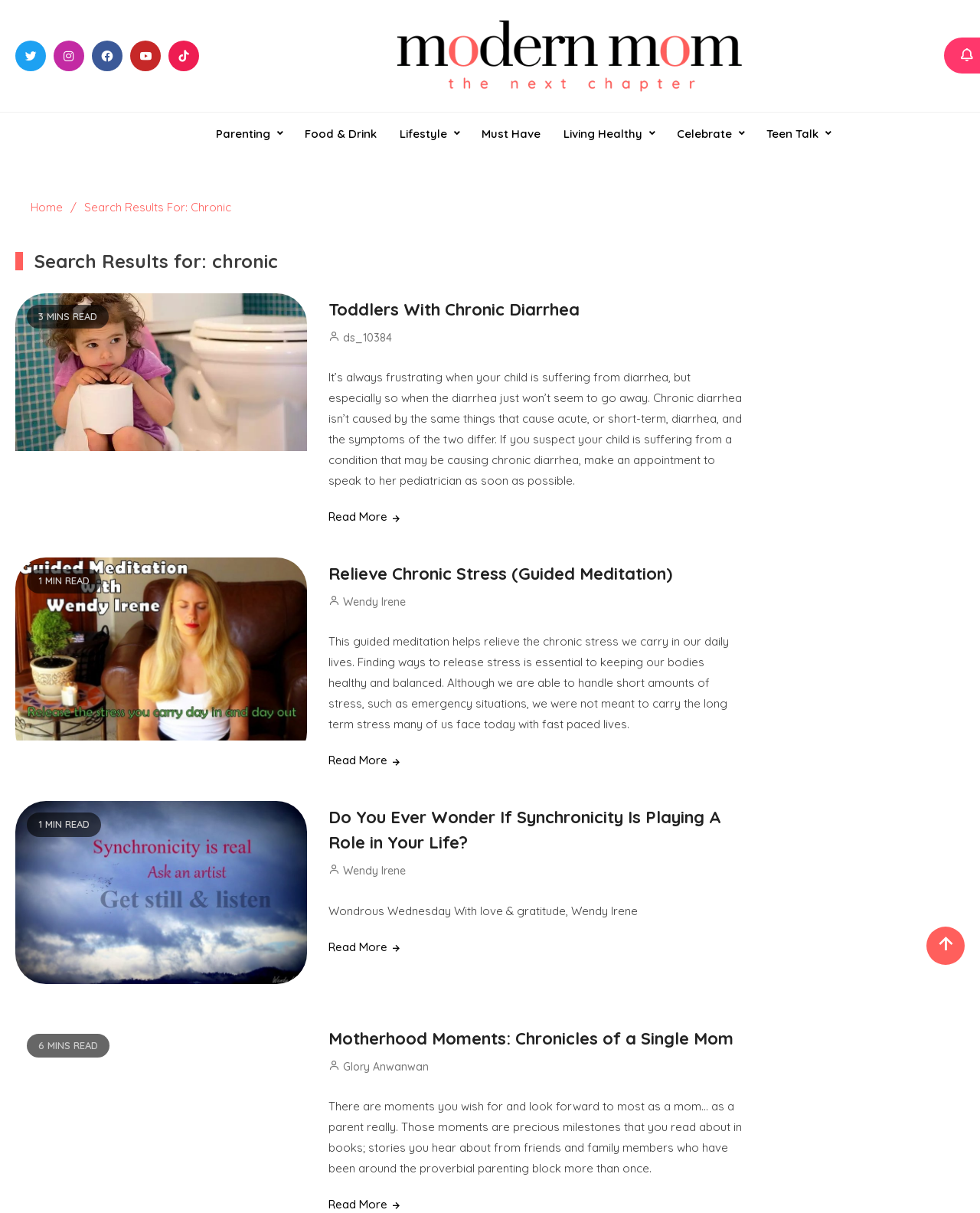Highlight the bounding box of the UI element that corresponds to this description: "ModernMom".

[0.382, 0.082, 0.551, 0.11]